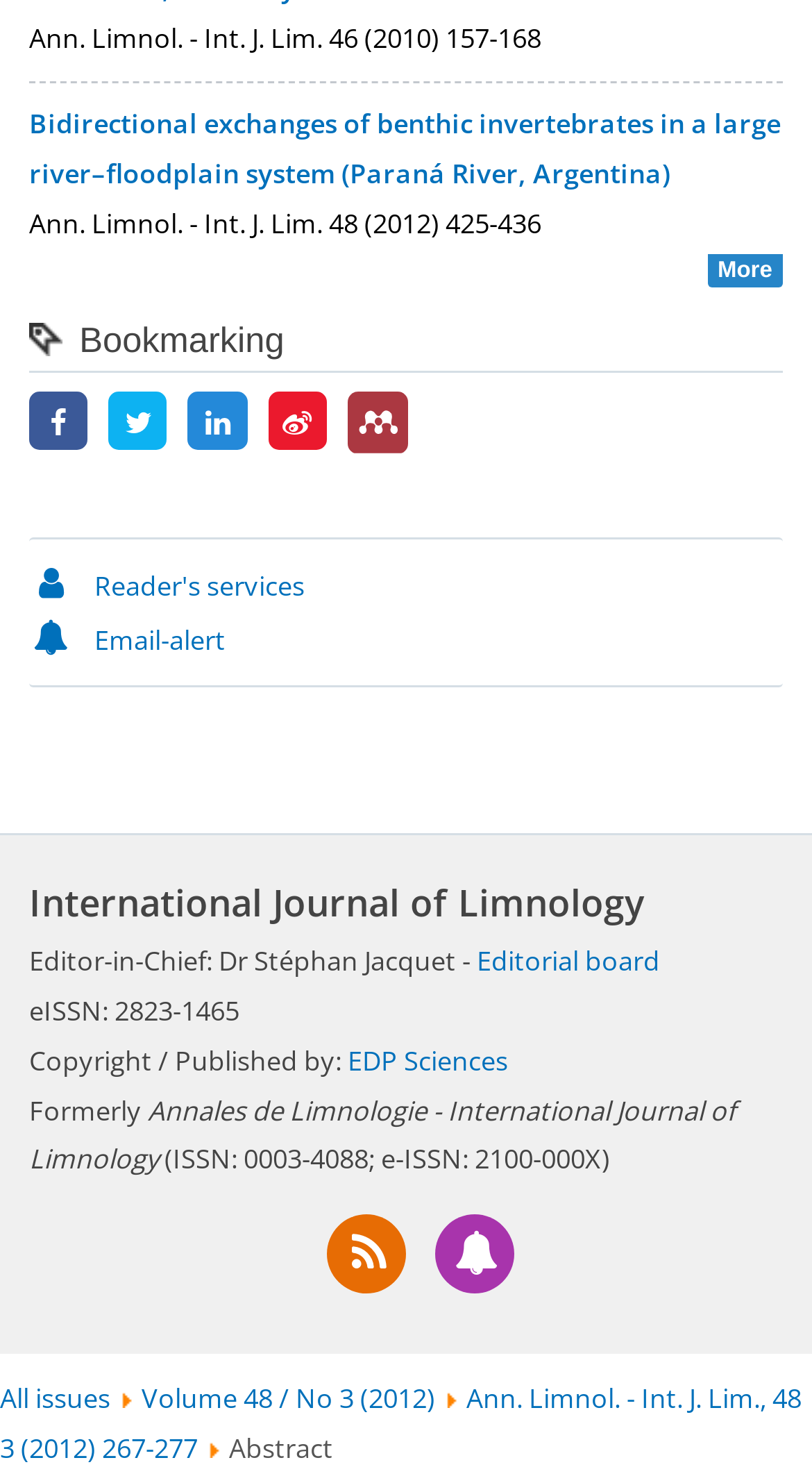Provide your answer to the question using just one word or phrase: What is the eISSN of the journal?

2823-1465